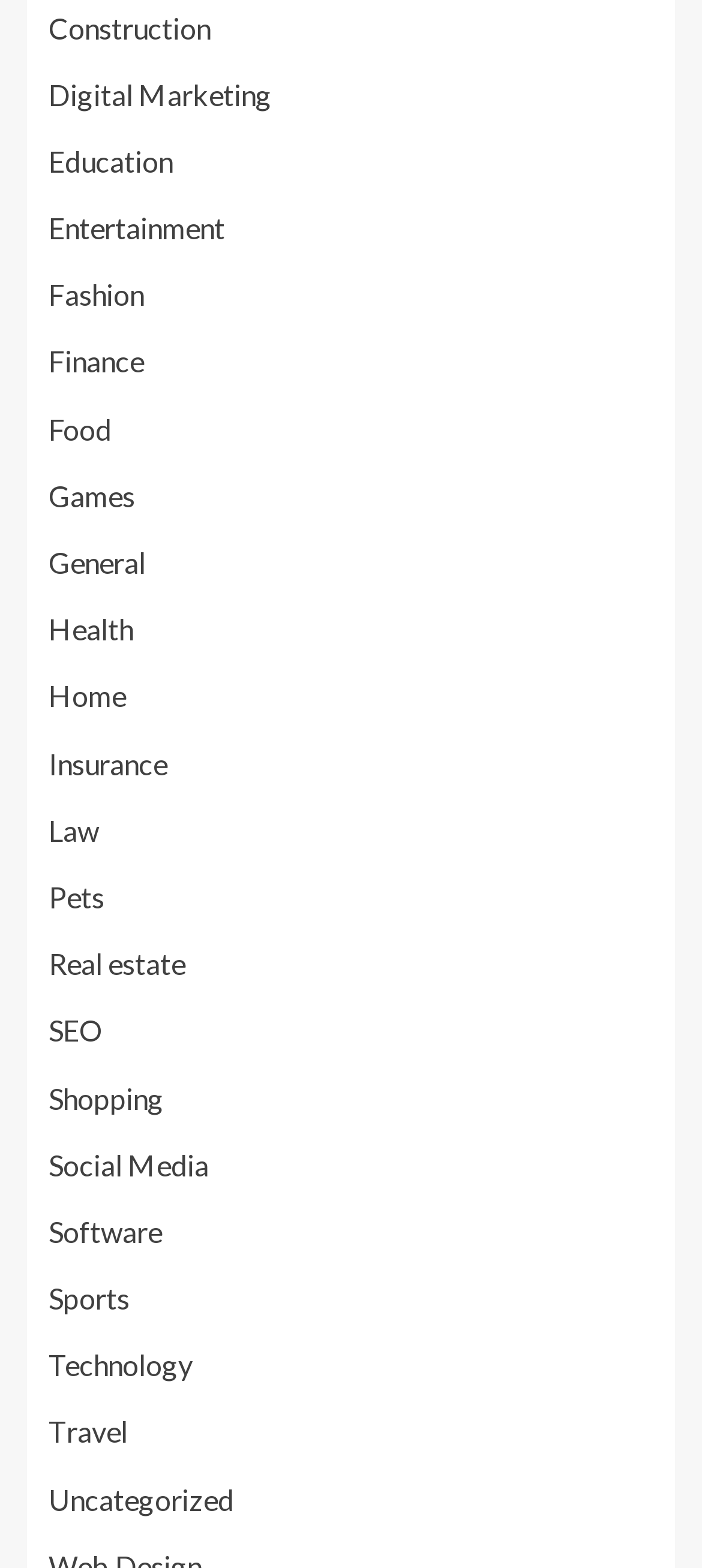Answer the question below using just one word or a short phrase: 
Is there a category for Sports?

Yes